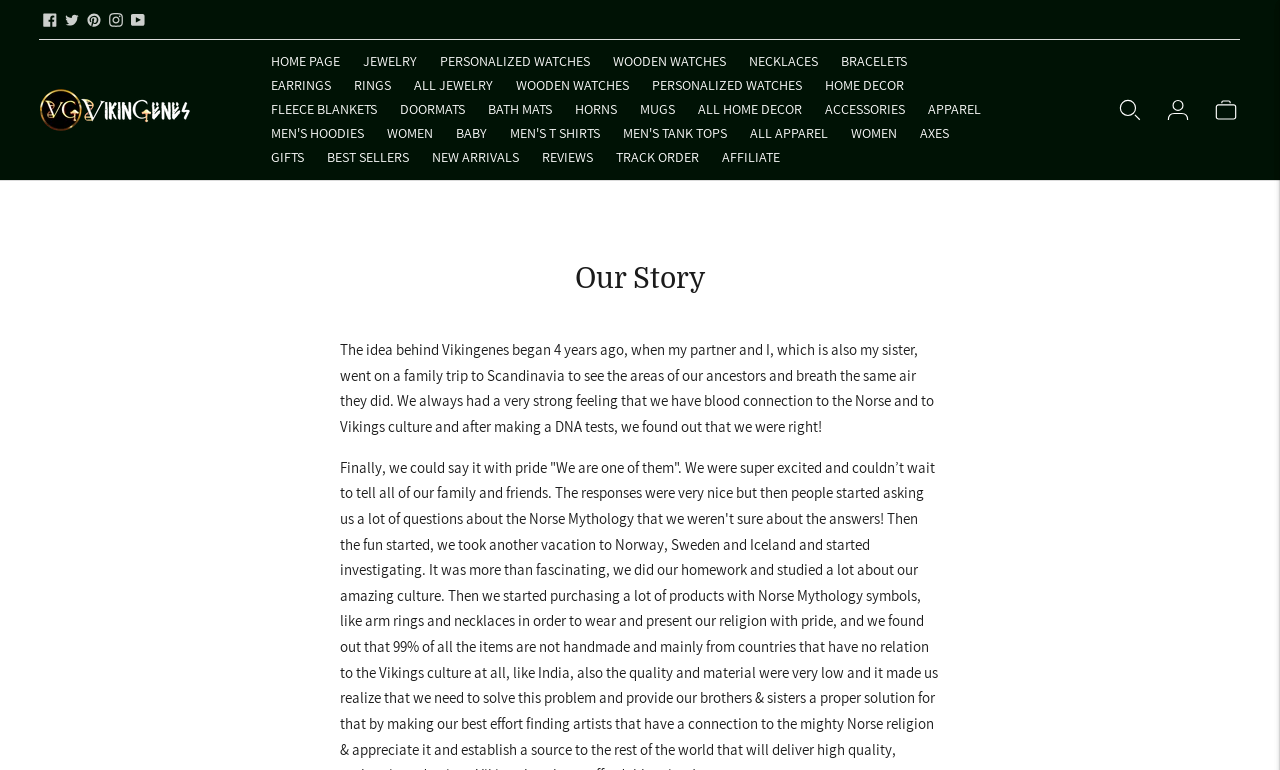Describe every aspect of the webpage comprehensively.

The webpage is about Vikingenes, a brand that sells various products such as jewelry, watches, home decor, apparel, and accessories. At the top left corner, there are five social media links to Facebook, Twitter, Pinterest, Instagram, and YouTube, each accompanied by a small icon. 

Below these social media links, there is a navigation menu with several categories, including "HOME PAGE", "JEWELRY", "PERSONALIZED WATCHES", "WOODEN WATCHES", "NECKLACES", "BRACELETS", "EARRINGS", "RINGS", "ALL JEWELRY", "HOME DECOR", "FLEECE BLANKETS", "DOORMATS", "BATH MATS", "HORNS", "MUGS", "ALL HOME DECOR", "ACCESSORIES", "APPAREL", and more. 

On the top right corner, there is a heading "Vikingenes ™" with a link to the brand's homepage, accompanied by a small image. Next to it, there are three links: "Open quick search", "Login", and a cart icon with a link to the cart flyout drawer.

Below the navigation menu, there is a header section with a heading "Our Story". Underneath, there is a paragraph of text that tells the story of how the brand Vikingenes was founded, inspired by a family trip to Scandinavia and a DNA test that revealed a connection to the Norse and Viking culture.